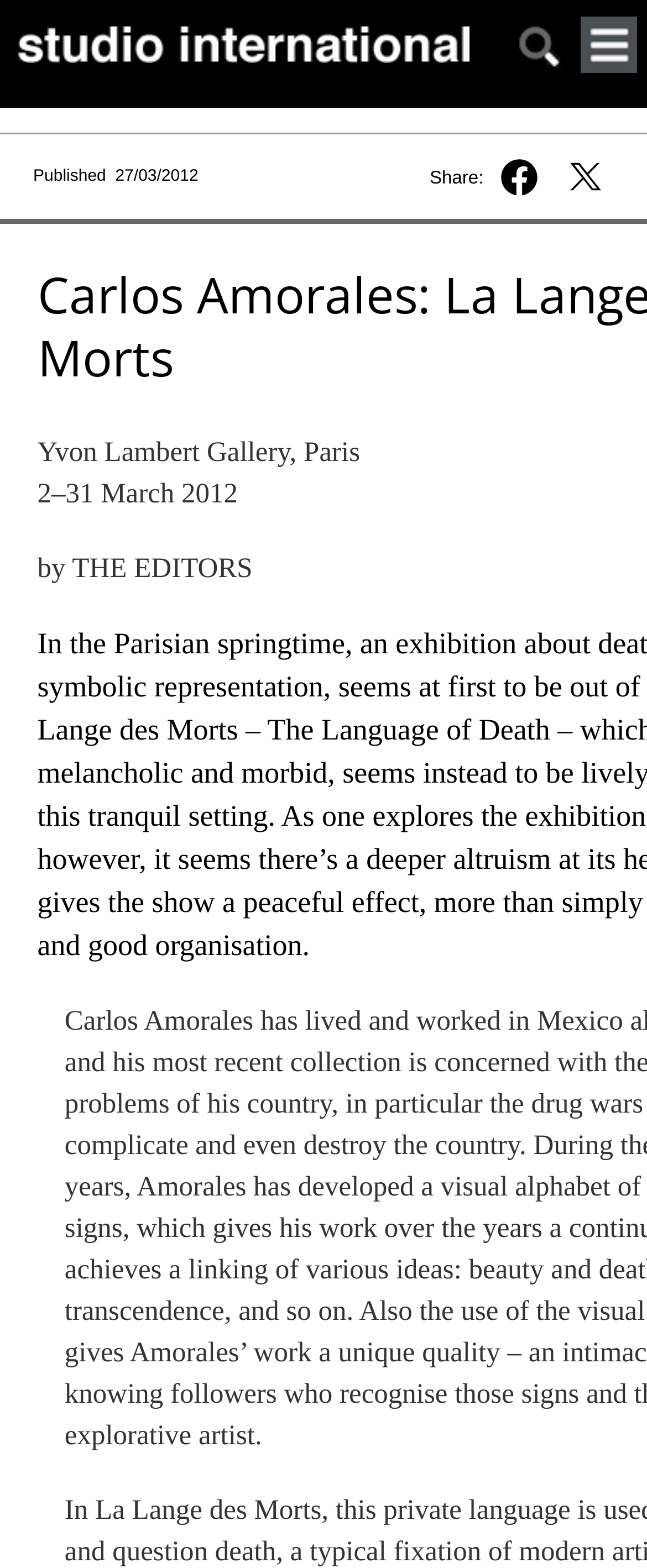What is the name of the exhibition?
Look at the image and provide a detailed response to the question.

The name of the exhibition can be found in the root element 'Carlos Amorales: La Lange des Morts', which suggests that the webpage is about an exhibition by Carlos Amorales titled 'La Lange des Morts'.